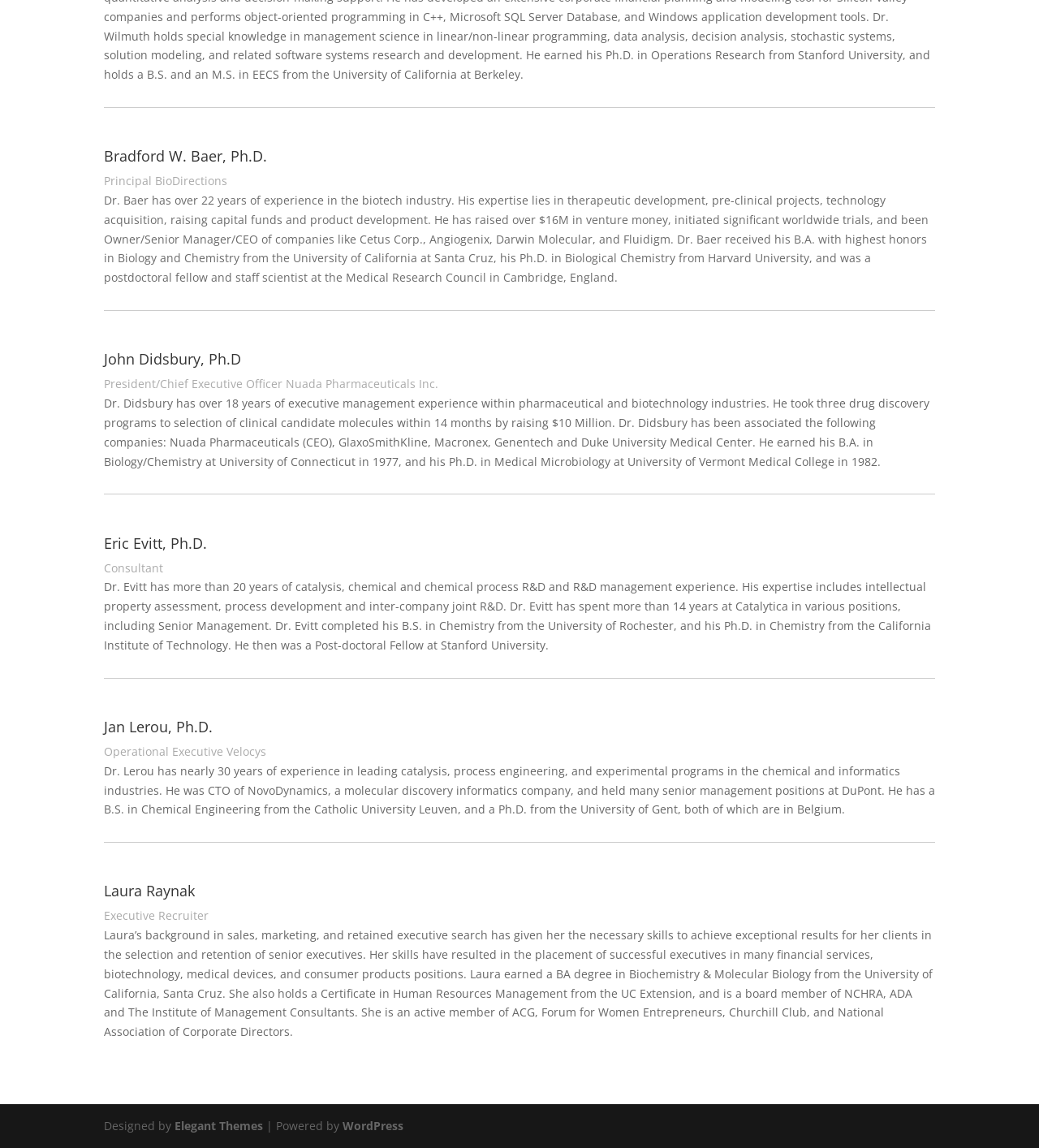Using the provided element description: "Elegant Themes", determine the bounding box coordinates of the corresponding UI element in the screenshot.

[0.168, 0.974, 0.253, 0.987]